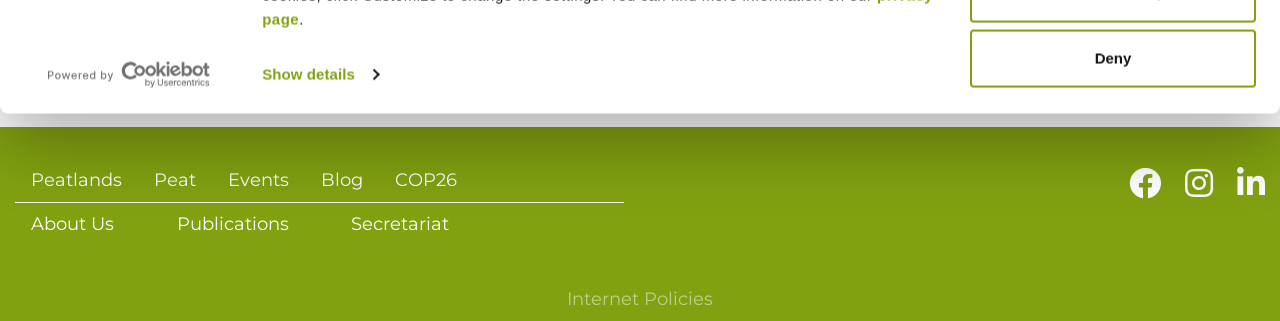What are the main categories on the webpage?
Using the visual information, answer the question in a single word or phrase.

Peatlands, Peat, Events, Blog, COP26